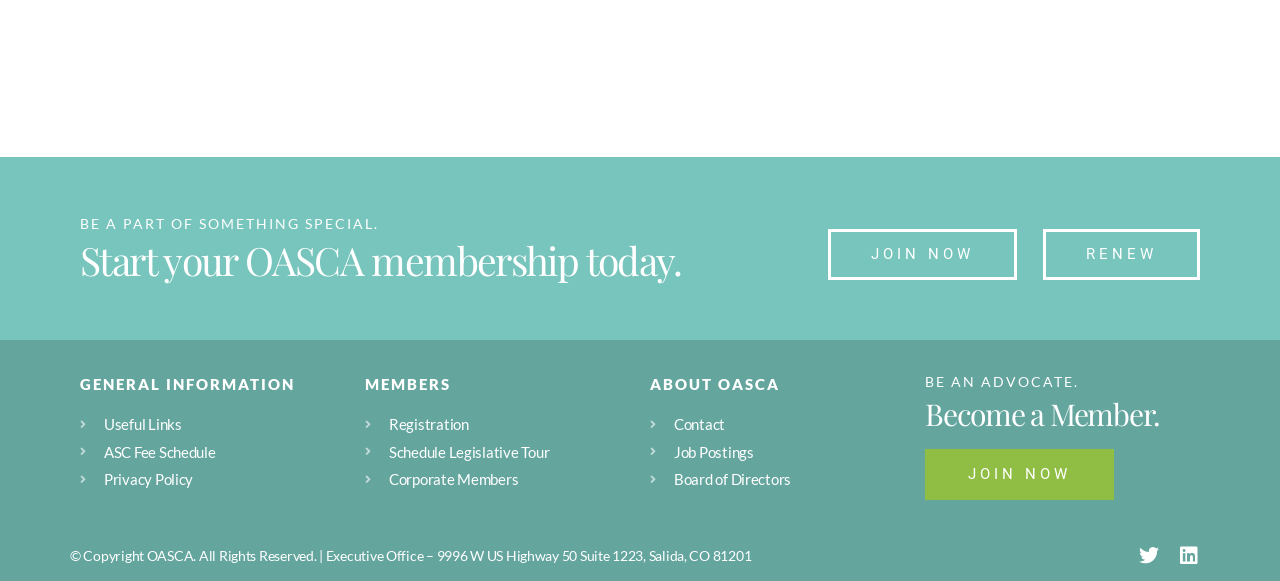Give a one-word or one-phrase response to the question:
How many social media links are at the bottom of the webpage?

2